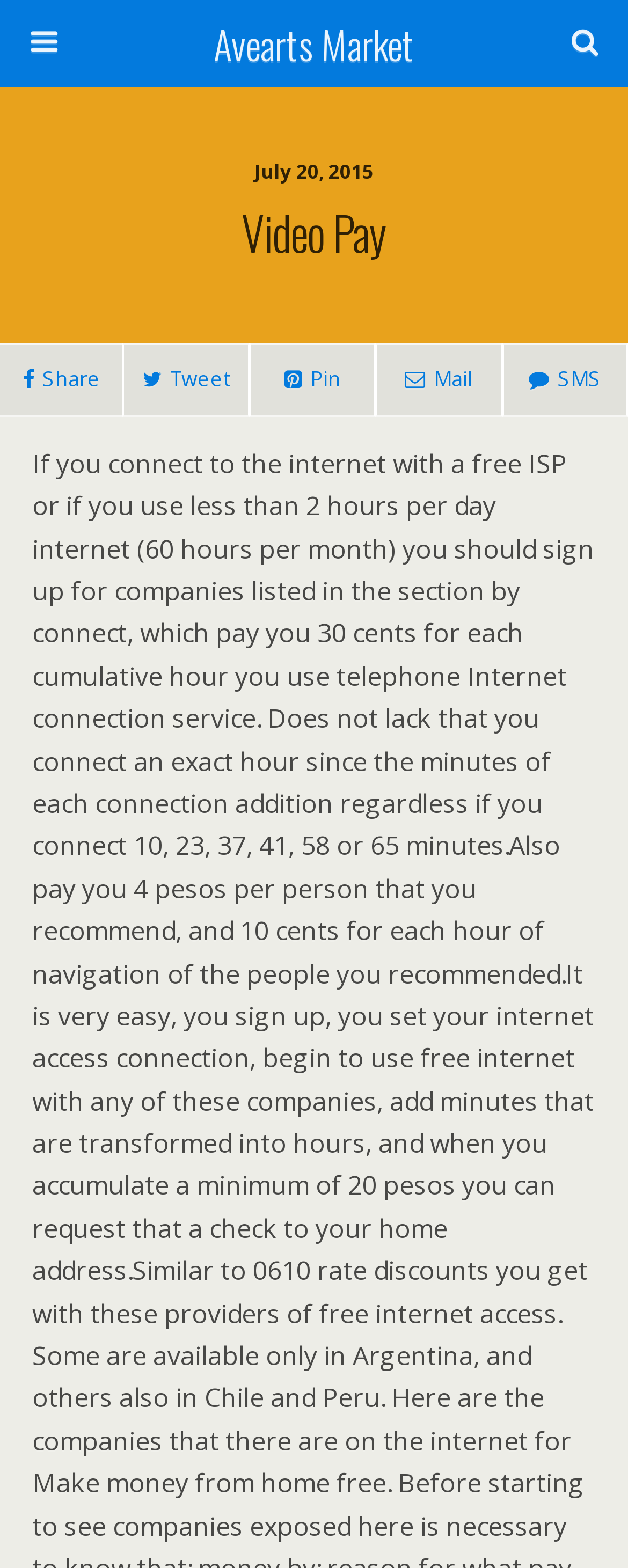What is the date mentioned on the webpage?
Please craft a detailed and exhaustive response to the question.

I found the date 'July 20, 2015' on the webpage, which is located below the main heading 'Video Pay' and above the social media sharing links.